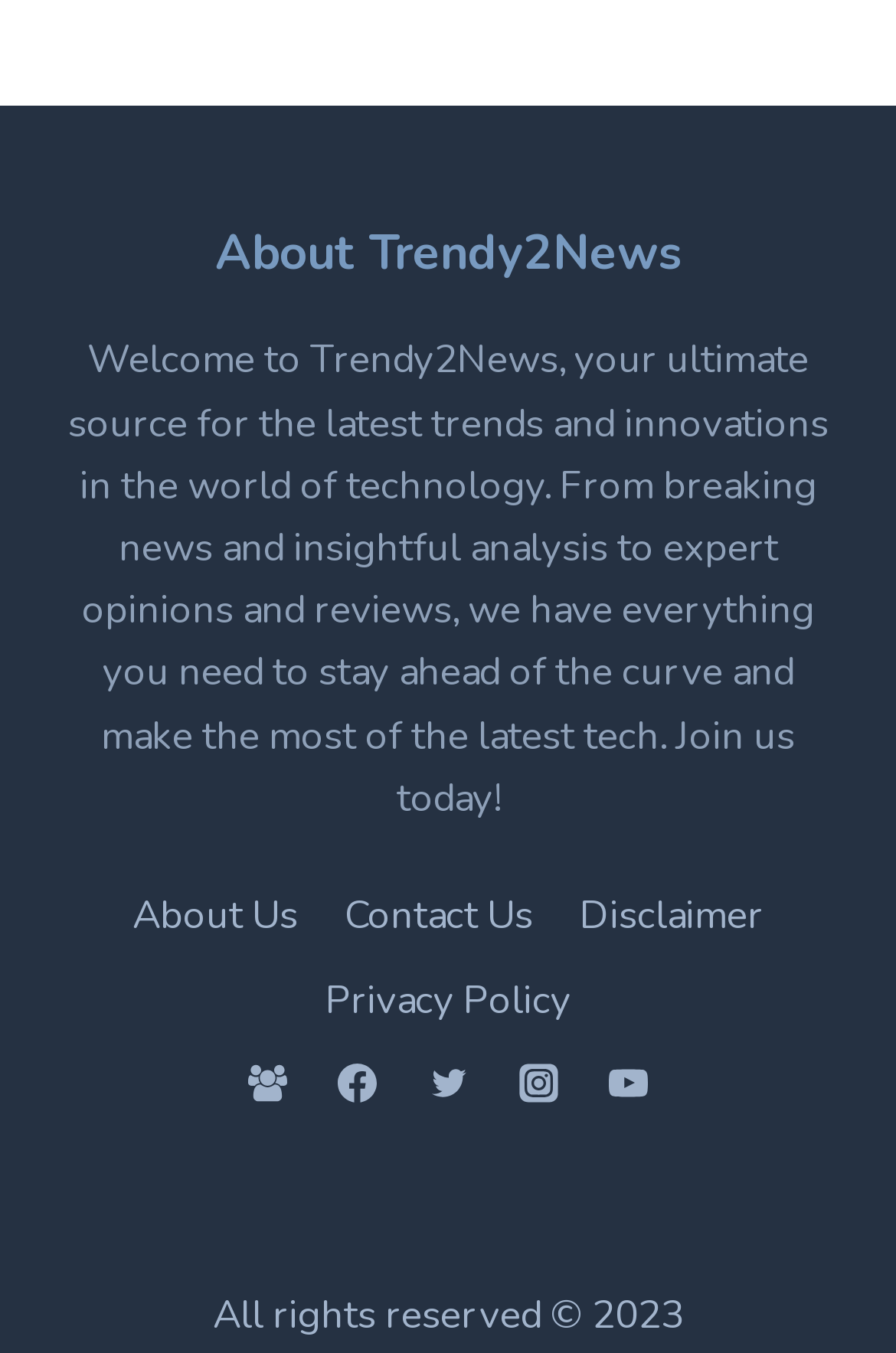What type of content can be found on Trendy2News?
Based on the image, provide your answer in one word or phrase.

Tech news and reviews